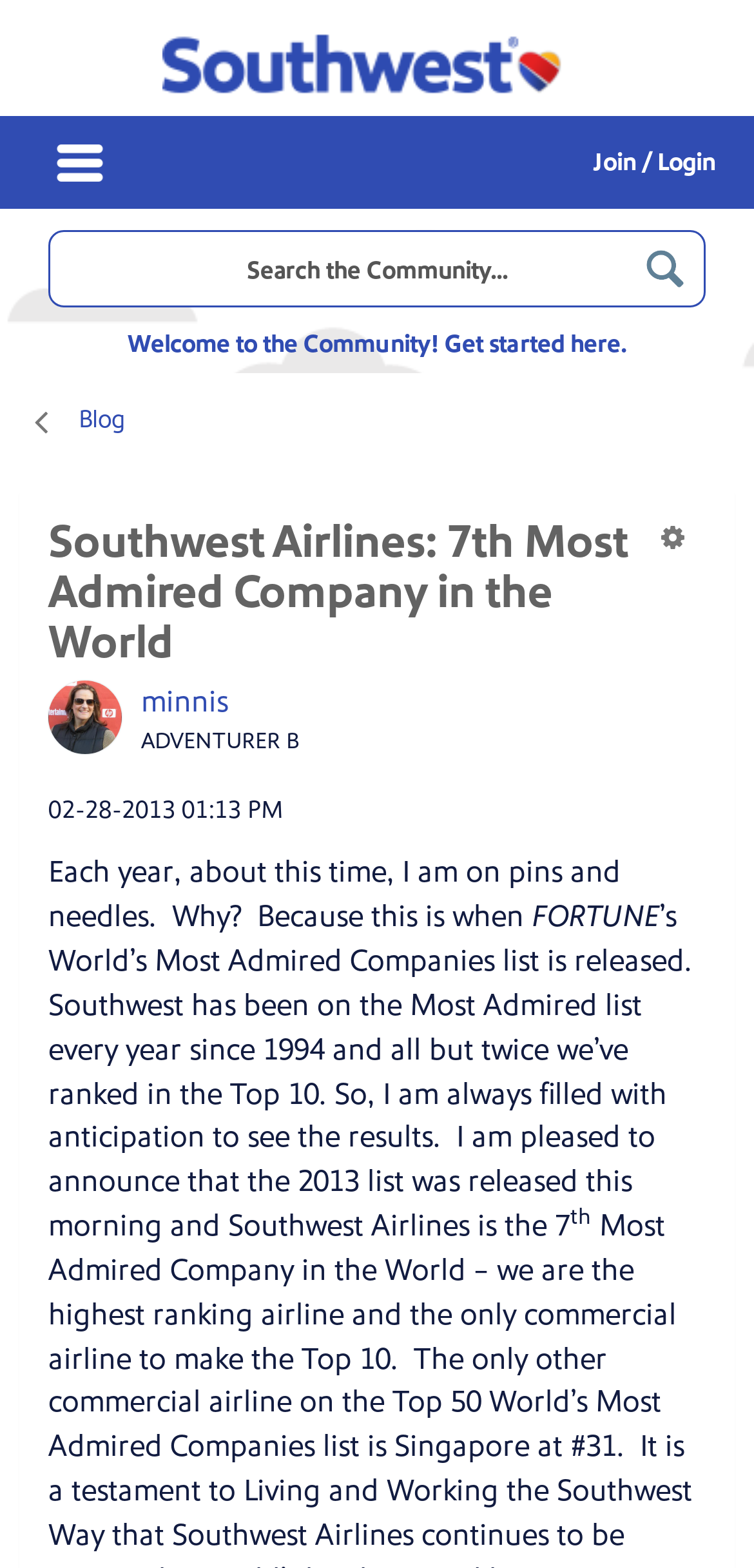Please answer the following query using a single word or phrase: 
What is the name of the author of the post?

minnis